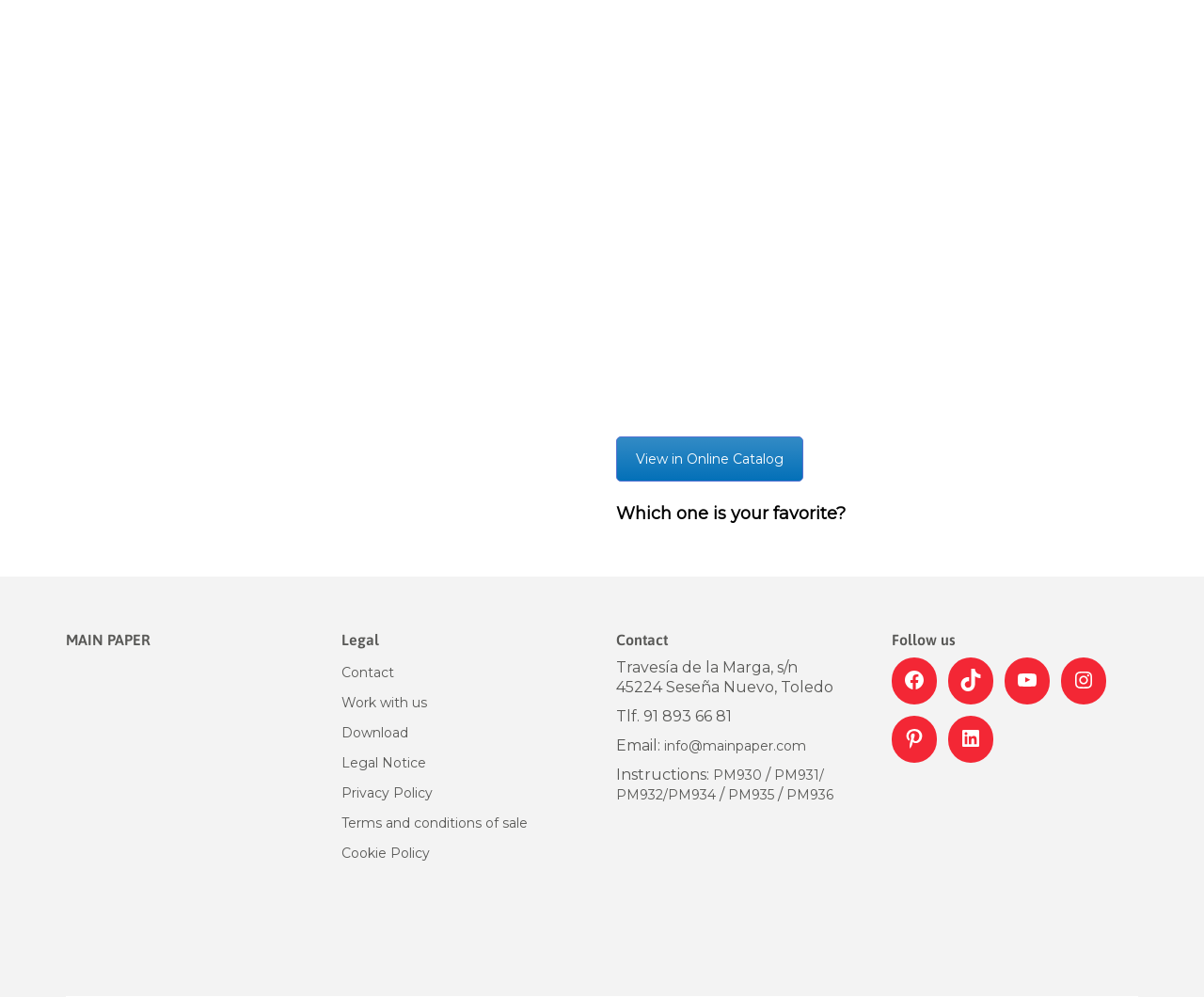Please identify the bounding box coordinates of the element that needs to be clicked to execute the following command: "Contact us". Provide the bounding box using four float numbers between 0 and 1, formatted as [left, top, right, bottom].

[0.283, 0.666, 0.327, 0.684]